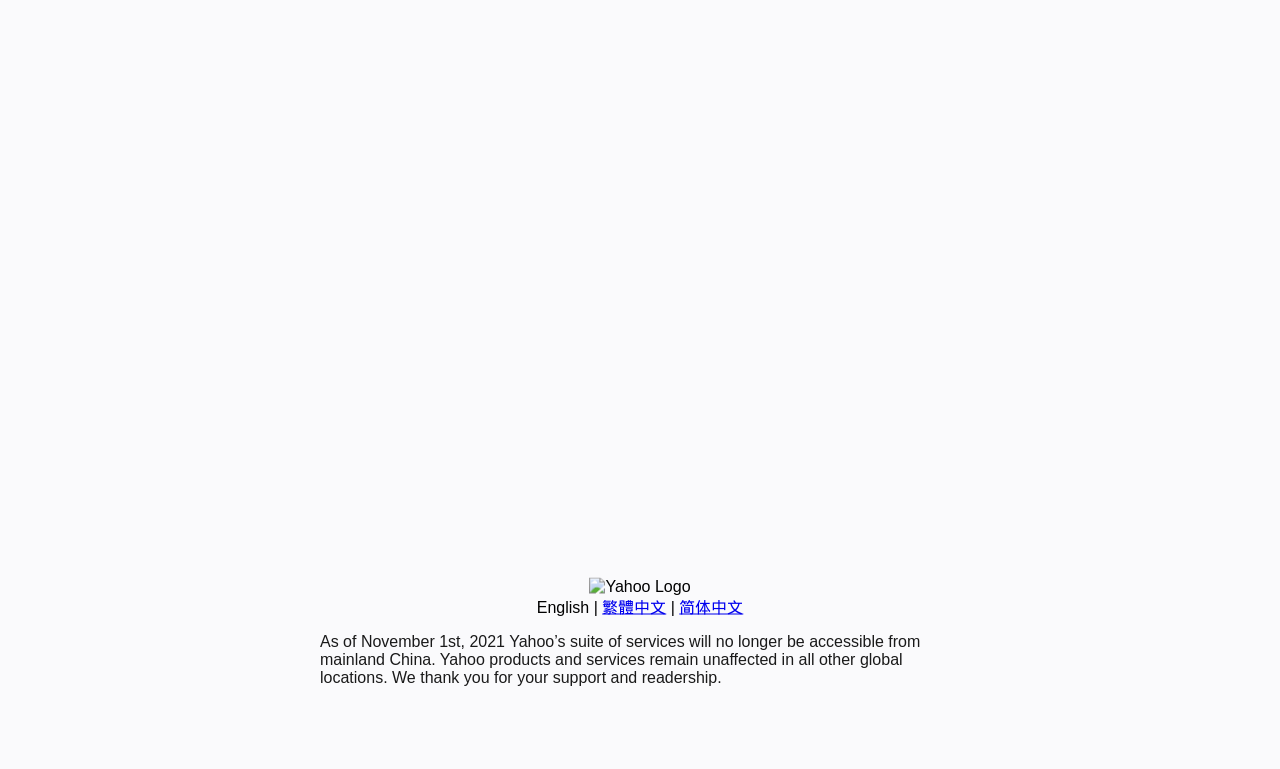Identify the bounding box for the UI element described as: "简体中文". Ensure the coordinates are four float numbers between 0 and 1, formatted as [left, top, right, bottom].

[0.531, 0.778, 0.581, 0.8]